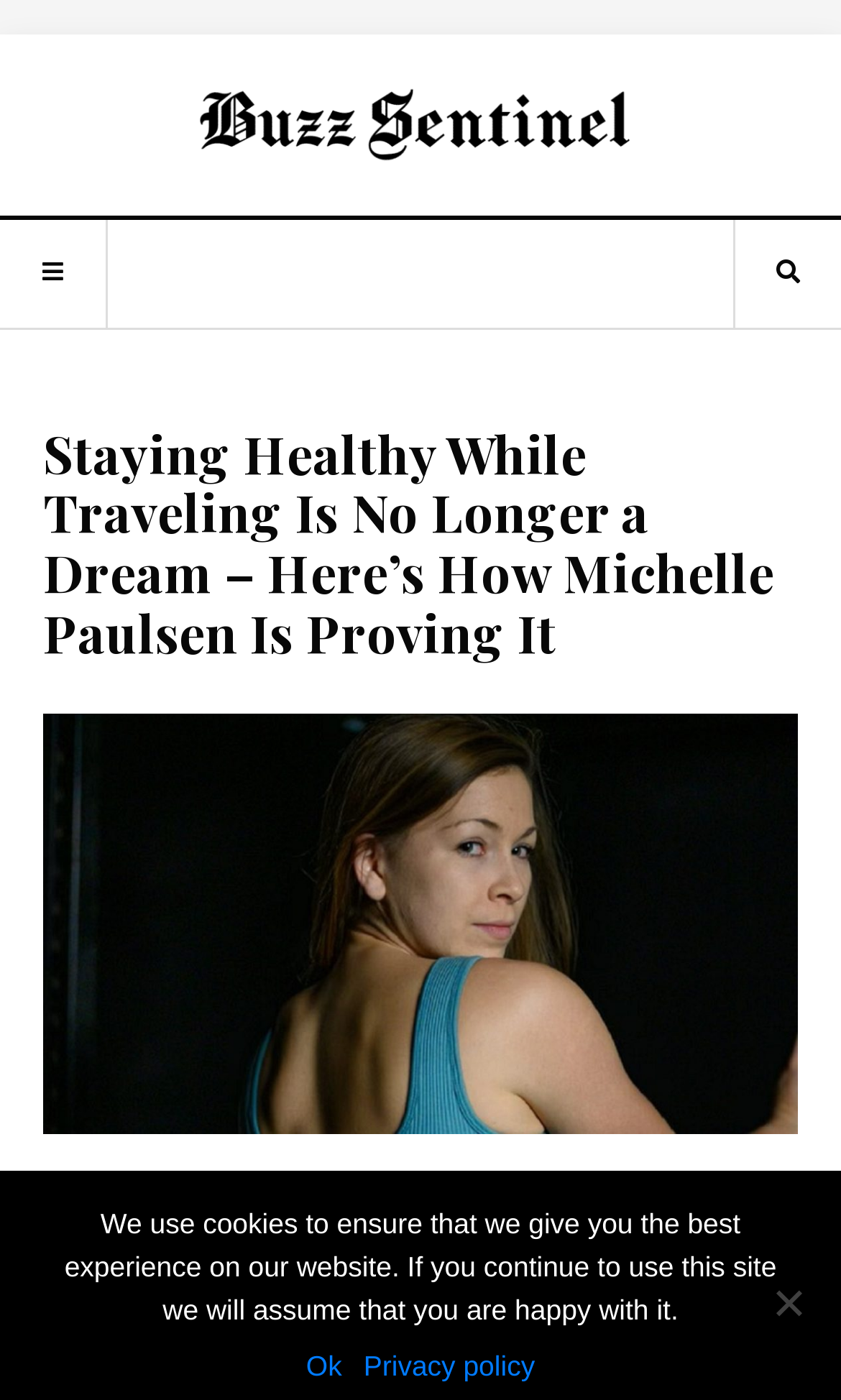Identify the bounding box coordinates for the UI element described as: "Ok". The coordinates should be provided as four floats between 0 and 1: [left, top, right, bottom].

[0.364, 0.961, 0.407, 0.992]